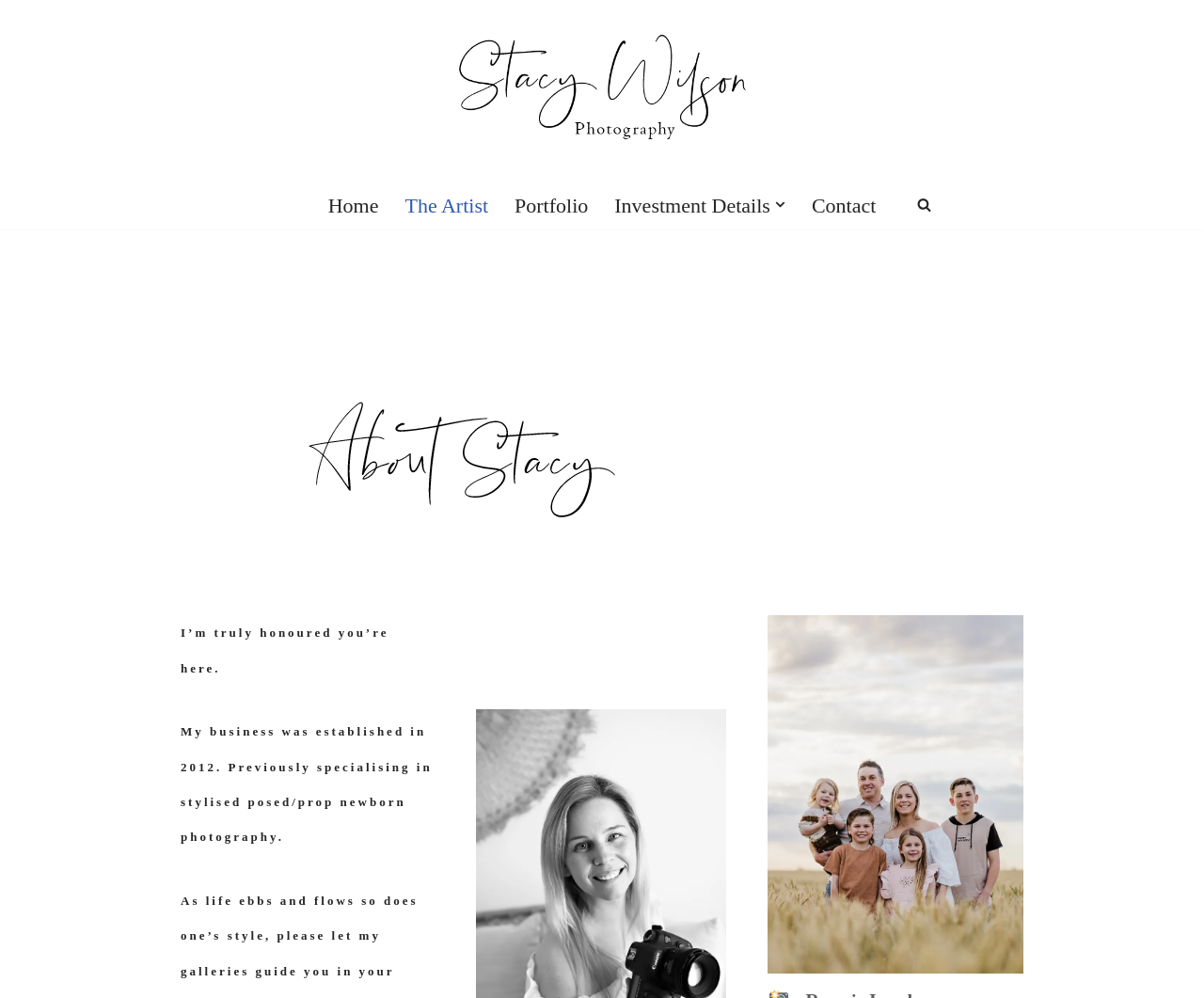Create a detailed summary of all the visual and textual information on the webpage.

The webpage is about Stacy Wilson Photography, with a prominent link to skip to the content at the top left corner. Below this link, there is a large header section with a link to the website's homepage, Stacy Wilson Photography, situated at the top center of the page. 

To the right of the header, there is a primary navigation menu with five links: Home, The Artist, Portfolio, Investment Details, and Contact. The navigation menu is horizontally aligned, with each link positioned next to the other. The Investment Details link has a dropdown submenu button to its right, indicated by a small dropdown icon.

At the top right corner, there is a search link accompanied by a small search icon. Below the navigation menu, there is a large figure or image that spans almost the entire width of the page. 

Underneath the image, there is a section with two paragraphs of text. The first paragraph reads, "I’m truly honoured you’re here." The second paragraph provides more information about the business, stating, "My business was established in 2012. Previously specialising in stylised posed/prop newborn photography."